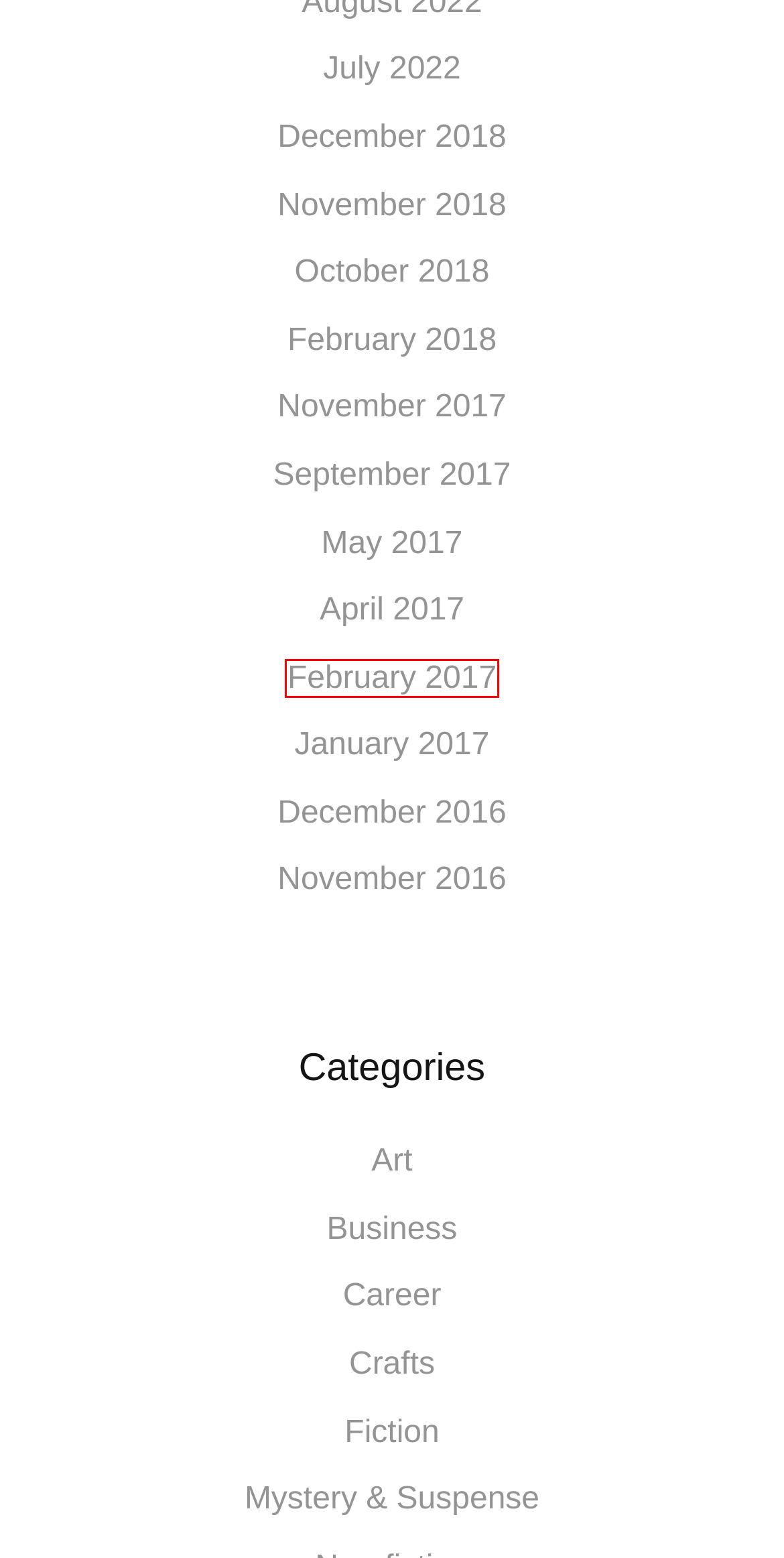You have a screenshot of a webpage with an element surrounded by a red bounding box. Choose the webpage description that best describes the new page after clicking the element inside the red bounding box. Here are the candidates:
A. January 2017 – The Phonebook Blog
B. December 2016 – The Phonebook Blog
C. November 2016 – The Phonebook Blog
D. April 2017 – The Phonebook Blog
E. September 2017 – The Phonebook Blog
F. February 2017 – The Phonebook Blog
G. October 2018 – The Phonebook Blog
H. February 2018 – The Phonebook Blog

F